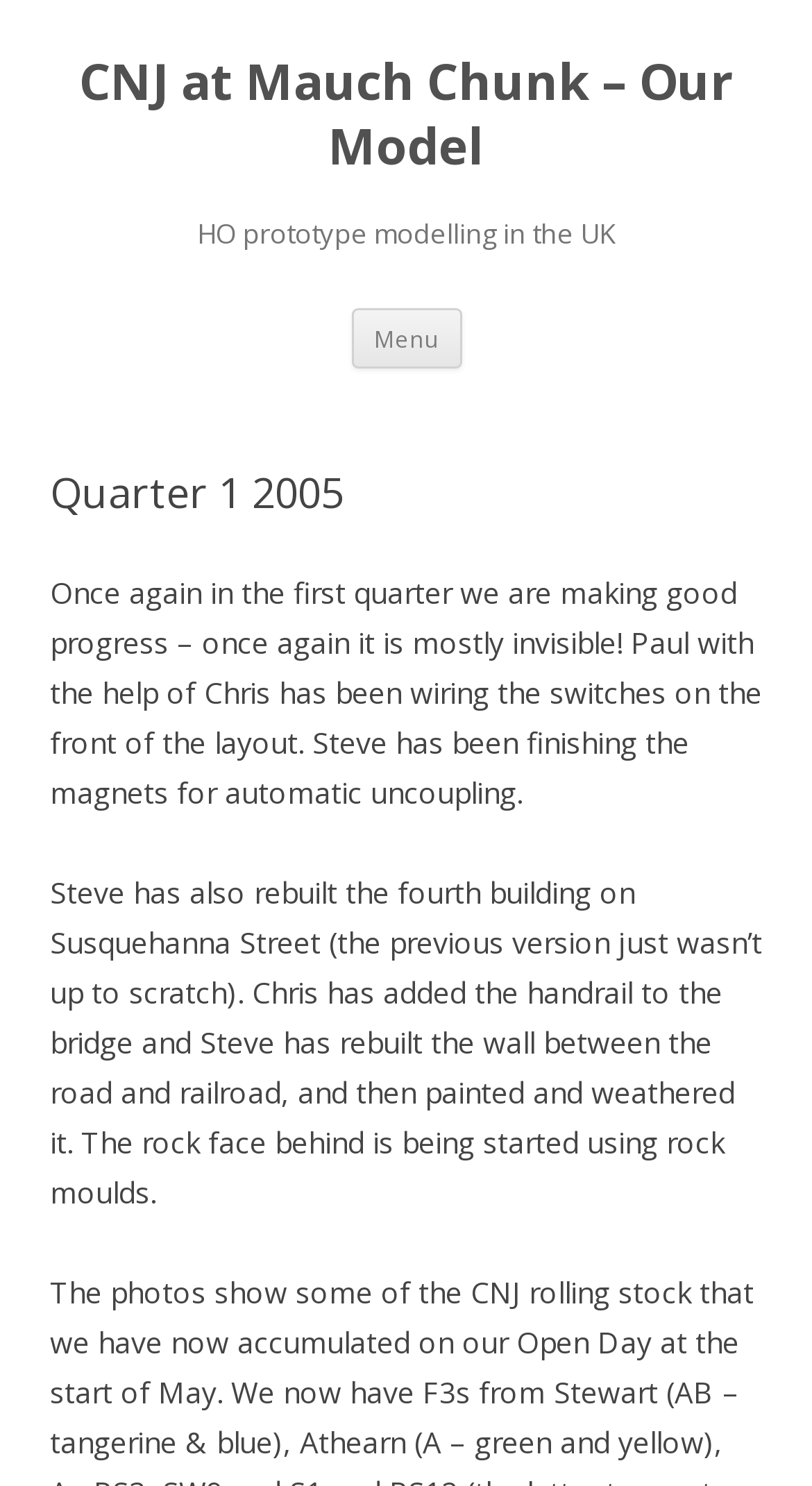Generate a thorough caption that explains the contents of the webpage.

The webpage is about a model train layout, specifically the progress made in the first quarter of 2005. At the top, there is a large heading that reads "CNJ at Mauch Chunk – Our Model" which is also a link. Below this heading, there is a smaller heading that says "HO prototype modelling in the UK". 

To the right of the "HO prototype modelling in the UK" heading, there is a button labeled "Menu". Next to the "Menu" button, there is a link that says "Skip to content". 

Below the "Skip to content" link, there is a section that contains the main content of the webpage. This section is headed by a heading that reads "Quarter 1 2005". 

Under the "Quarter 1 2005" heading, there are two paragraphs of text. The first paragraph describes the progress made on the layout, including wiring switches and finishing magnets for automatic uncoupling. The second paragraph describes the rebuilding of a building, adding a handrail to a bridge, and rebuilding and painting a wall.